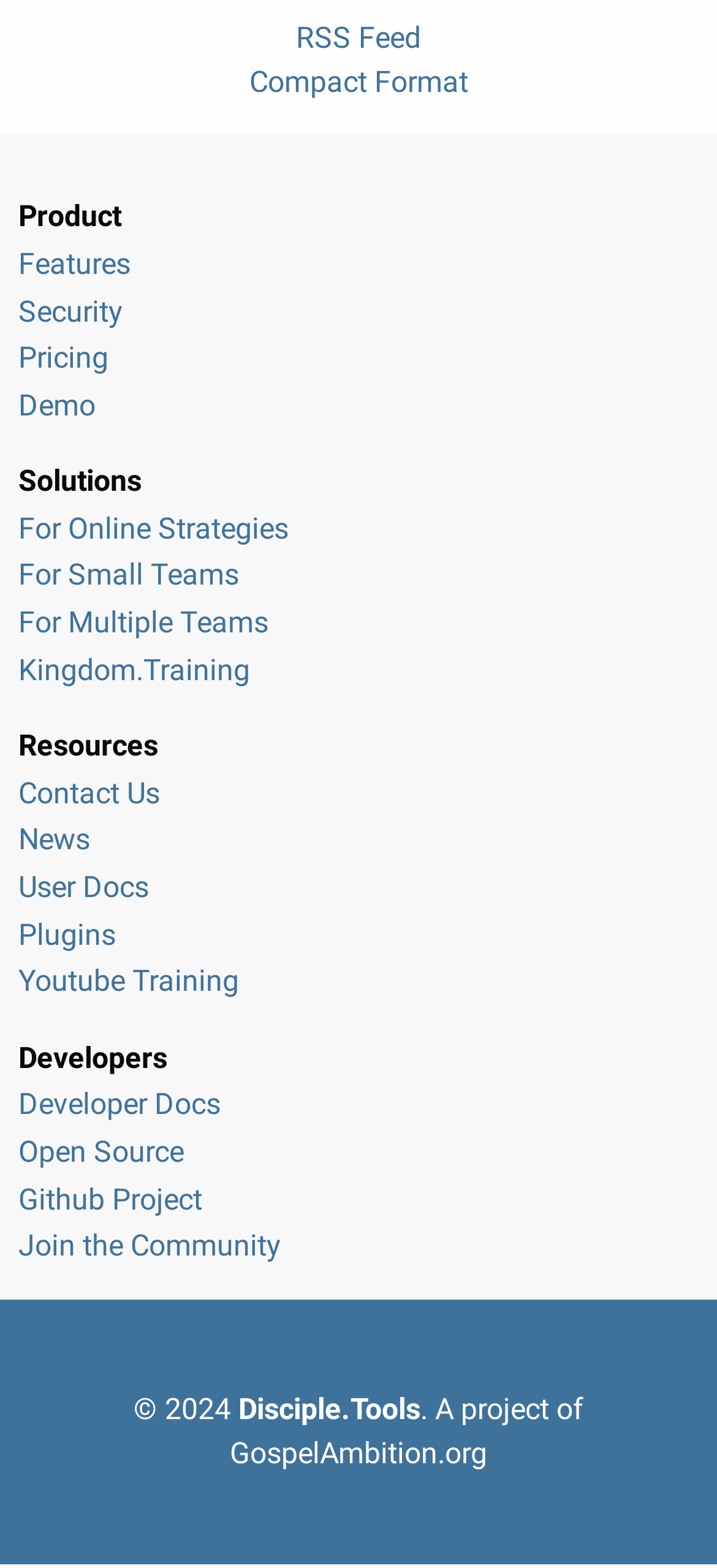Please answer the following question using a single word or phrase: 
What is the copyright year?

2024